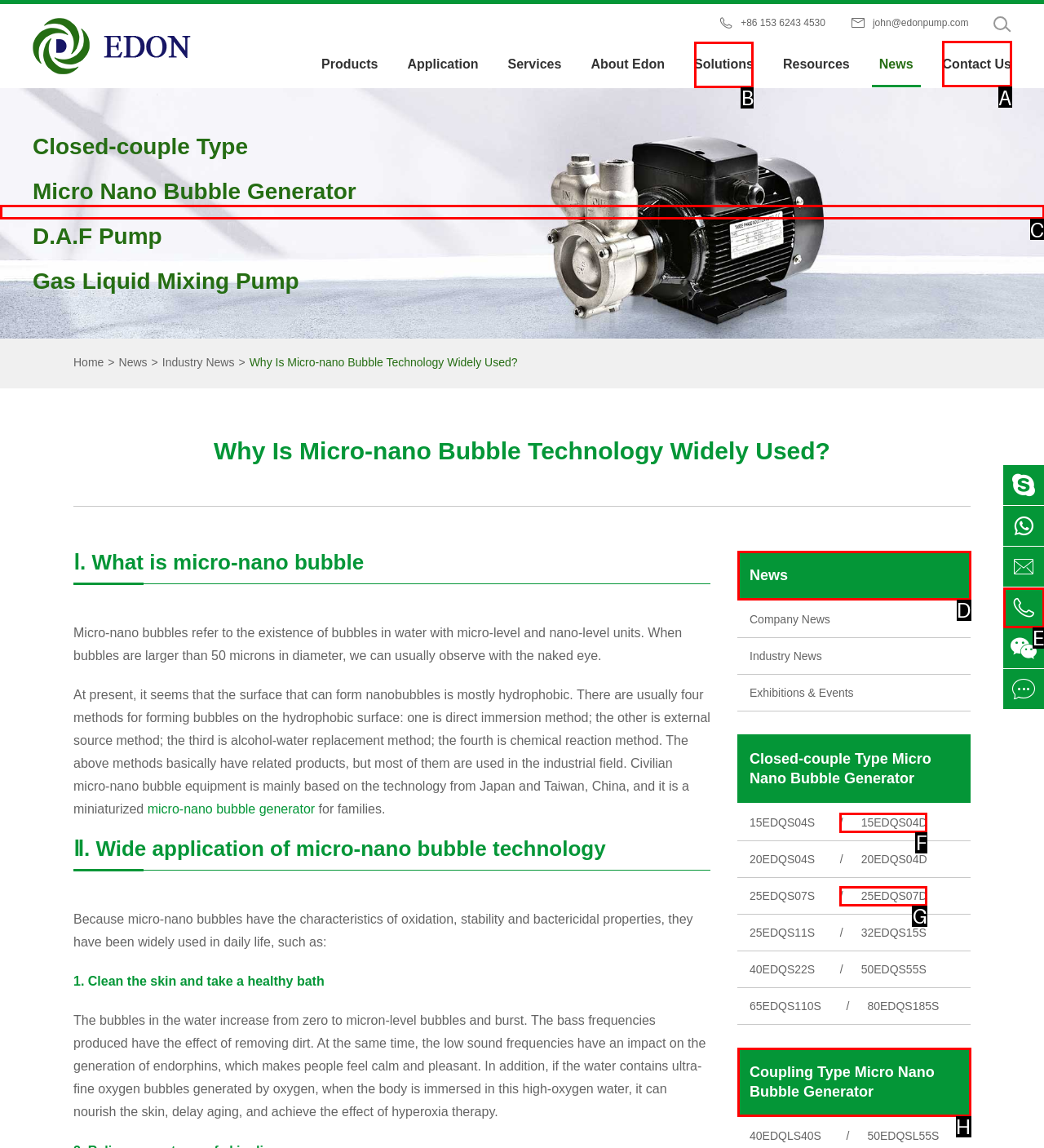Select the correct UI element to click for this task: Contact us.
Answer using the letter from the provided options.

A